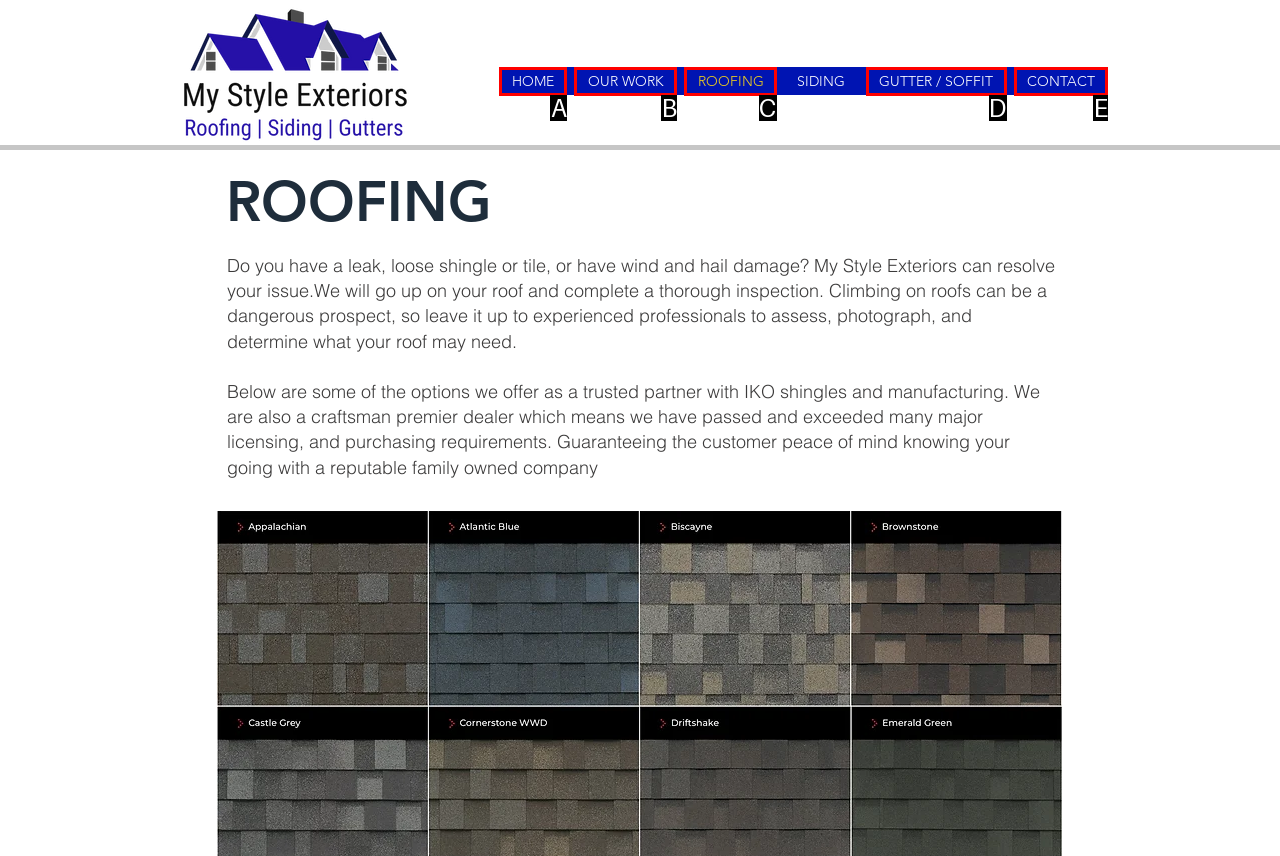Identify the option that corresponds to the given description: OUR WORK. Reply with the letter of the chosen option directly.

B